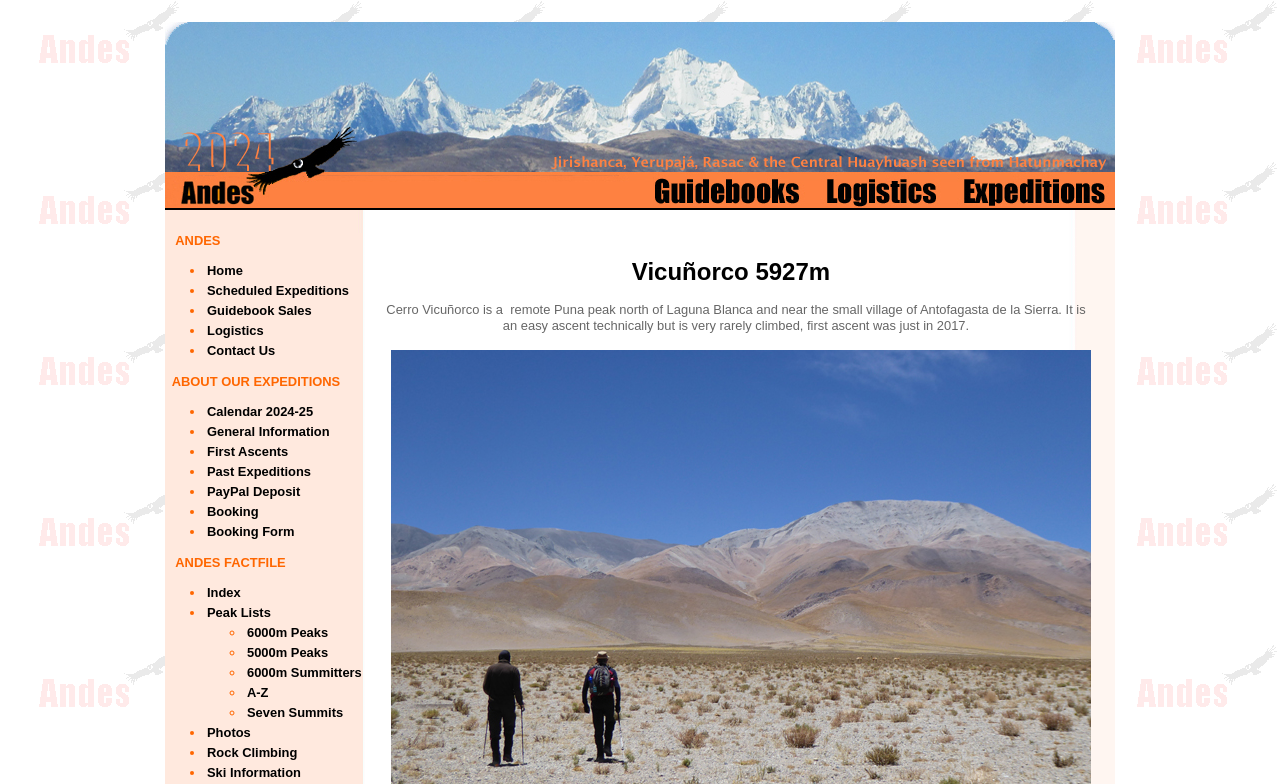Produce a meticulous description of the webpage.

The webpage is about the Andes Website, which provides information on climbing, skiing, trekking, and guidebooks in South America. At the top, there is a heading that reads "Andes Website : Climbing, Skiing, Trekking and Guidebooks in South America". Below this heading, there is a large text "ANDES" followed by a list of links, including "Home", "Scheduled Expeditions", "Guidebook Sales", "Logistics", and "Contact Us". These links are arranged in a vertical list, with each item separated by a bullet point.

Further down the page, there is a section titled "ABOUT OUR EXPEDITIONS" with a list of links related to expeditions, such as "Calendar 2024-25", "General Information", "First Ascents", and "Past Expeditions". This list is also arranged vertically with bullet points.

Next, there is a section titled "ANDES FACTFILE" with a list of links related to Andes facts, such as "Index", "Peak Lists", "6000m Peaks", "5000m Peaks", and "Seven Summits". This list is also arranged vertically with bullet points, but with a different type of bullet point (◦) than the previous lists.

Finally, there is a section that provides information about Vicuñorco, a high volcano in Argentina, South America. This section has a heading "Vicuñorco 5927m" and a paragraph of text that describes the peak, including its location and climbing history.